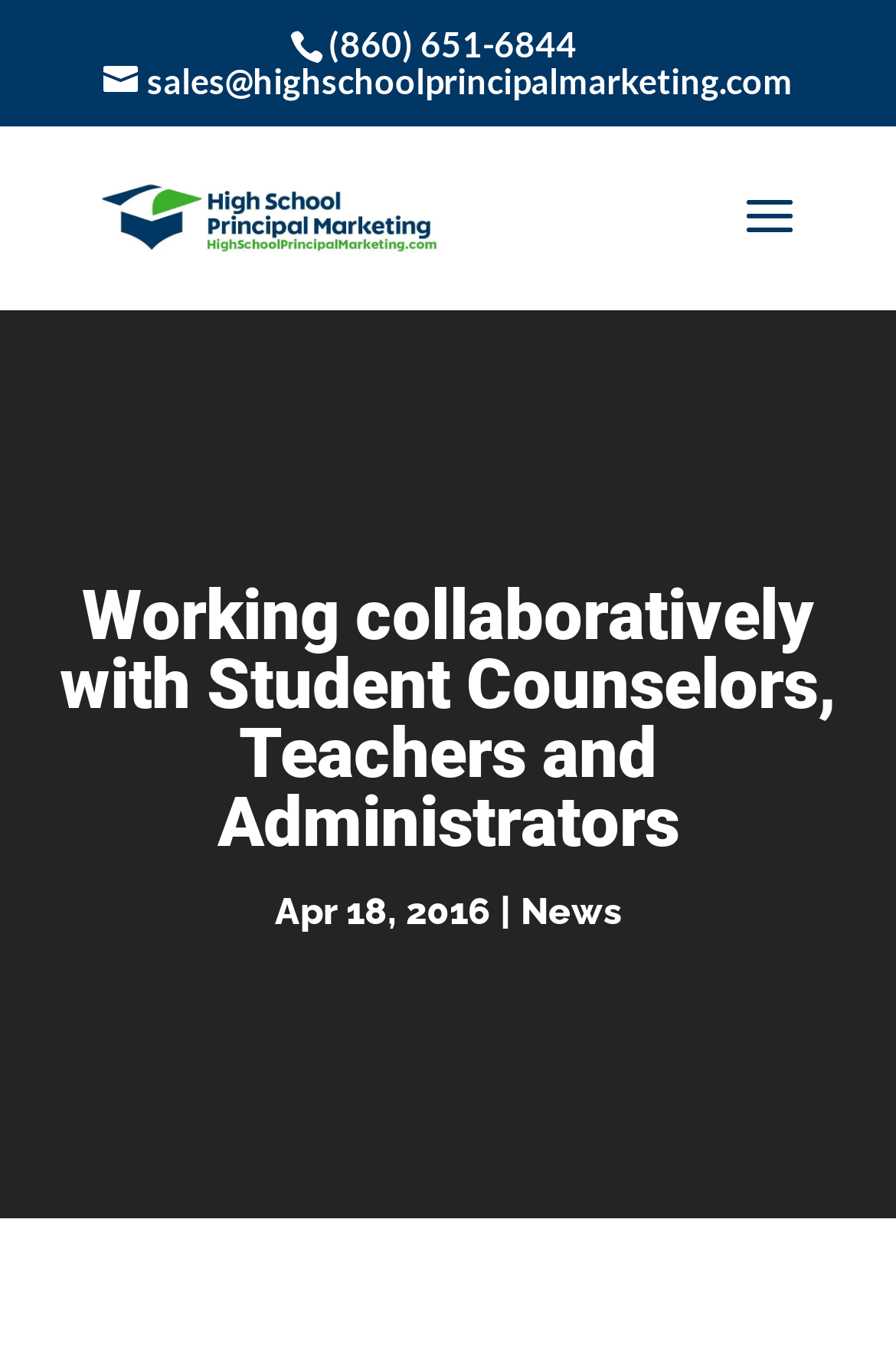What is the name of the company on the webpage?
Look at the image and provide a detailed response to the question.

I found the company name by looking at the link element with the bounding box coordinates [0.108, 0.139, 0.508, 0.17], which contains the text 'High School Principal Marketing', and also by looking at the image element with the bounding box coordinates [0.108, 0.129, 0.508, 0.188], which also contains the same text.